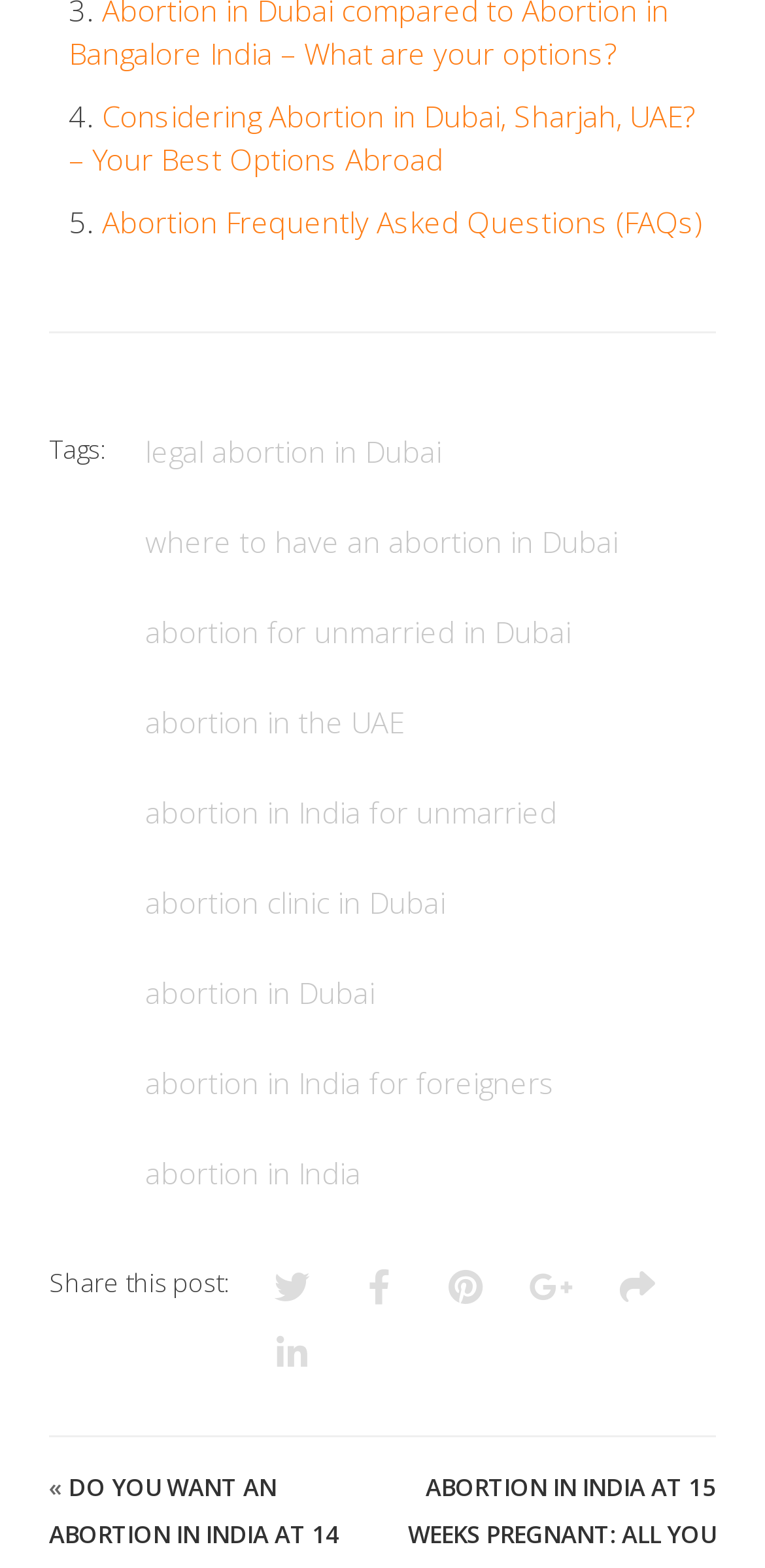Predict the bounding box of the UI element based on this description: "abortion in India".

[0.19, 0.736, 0.472, 0.761]